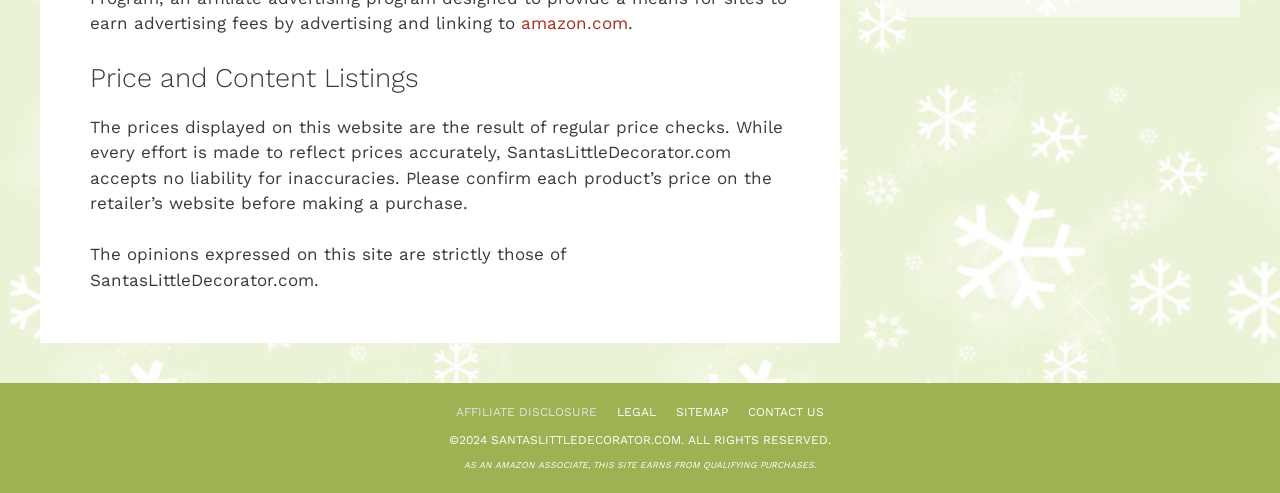Based on the image, please respond to the question with as much detail as possible:
What is the relationship between this website and Amazon?

The text 'AS AN AMAZON ASSOCIATE, THIS SITE EARNS FROM QUALIFYING PURCHASES' suggests that this website is an affiliate of Amazon, earning commissions from qualifying purchases.